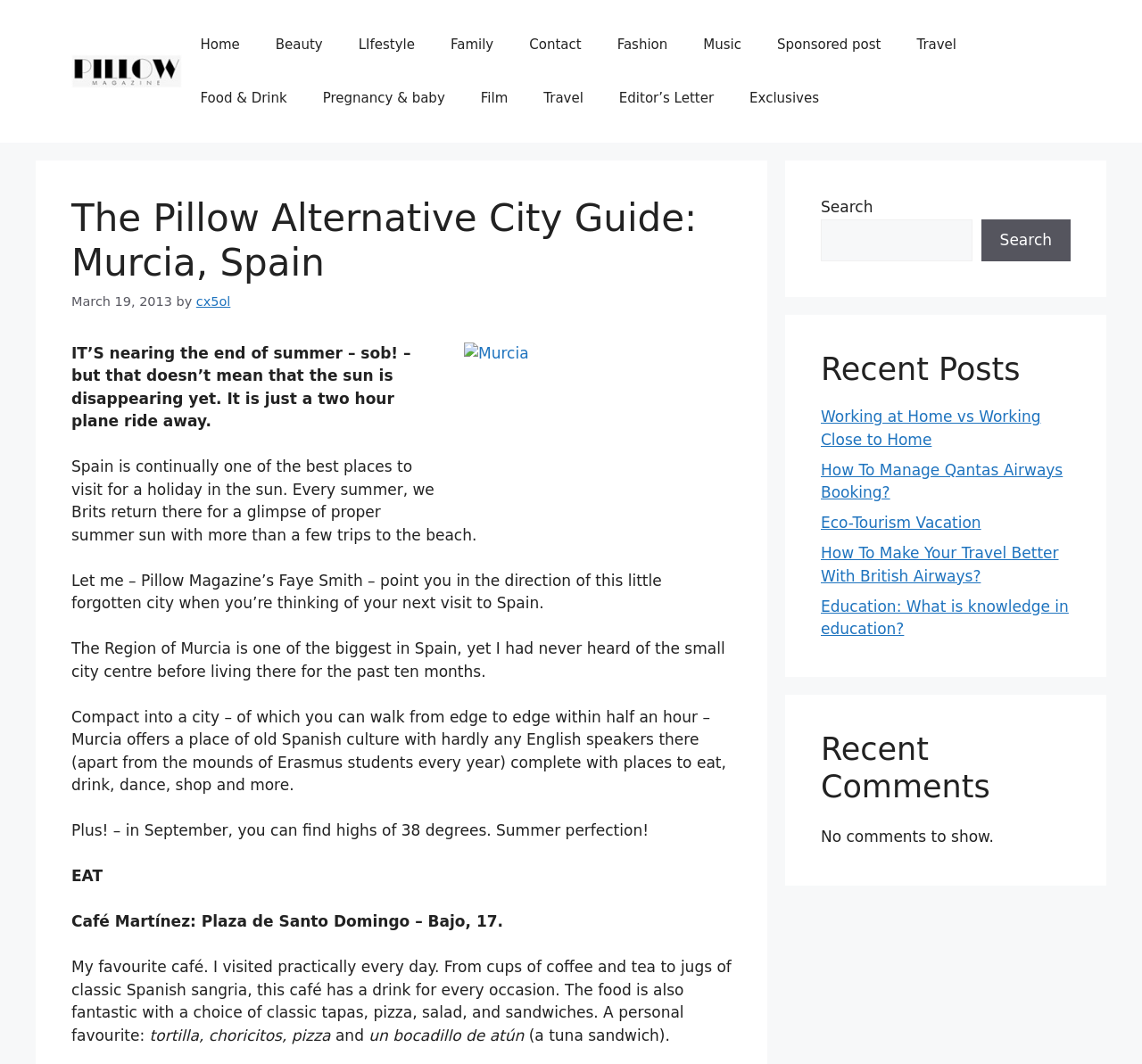How long does it take to walk from one edge of Murcia to the other?
Could you answer the question with a detailed and thorough explanation?

The time it takes to walk from one edge of Murcia to the other can be found in the article, where it says 'Compact into a city – of which you can walk from edge to edge within half an hour...'.